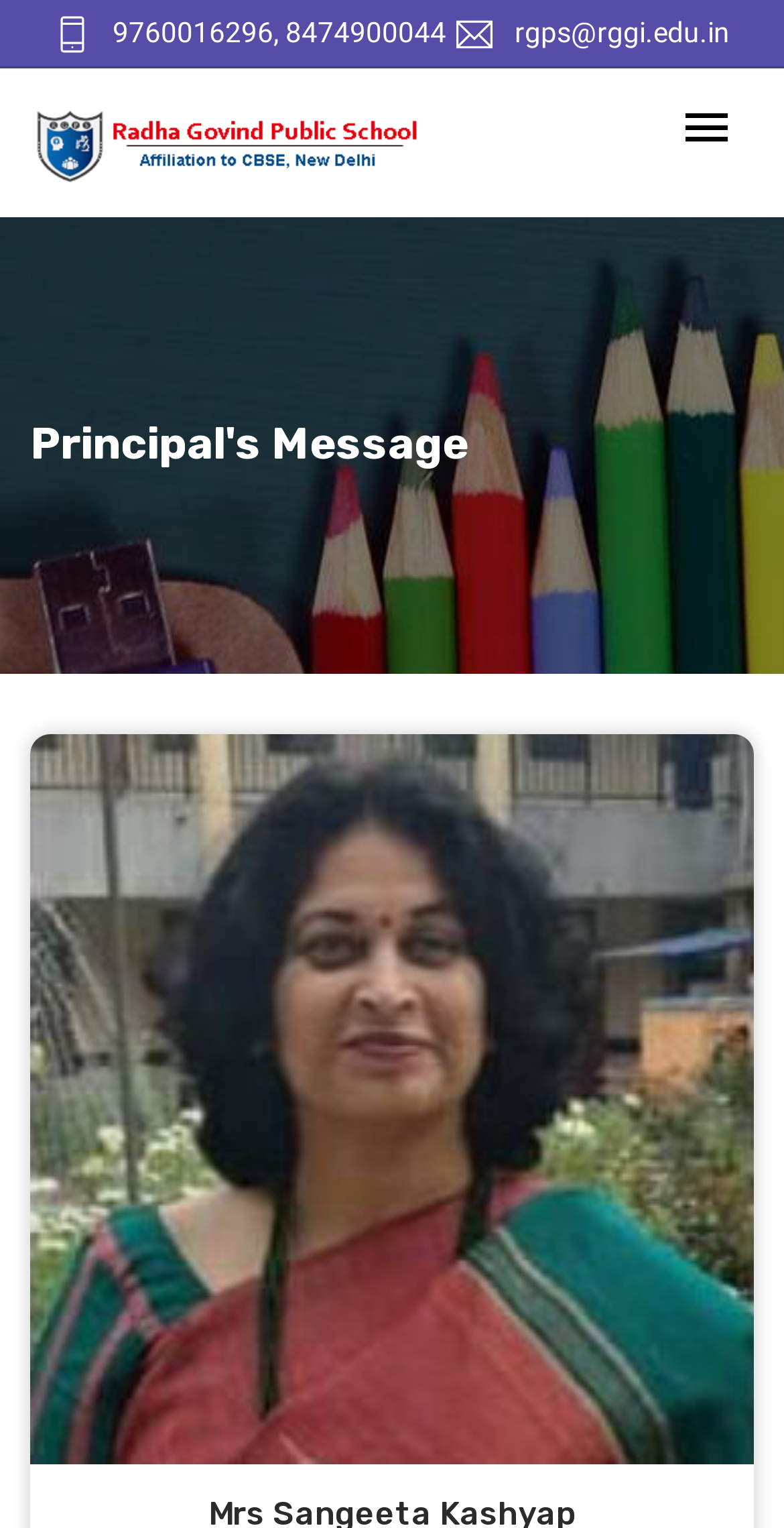What is the email address on the top right?
Provide a thorough and detailed answer to the question.

I found the email address by looking at the link element with the OCR text ' rgps@rggi.edu.in' located at the top right of the webpage, with bounding box coordinates [0.582, 0.011, 0.931, 0.032].